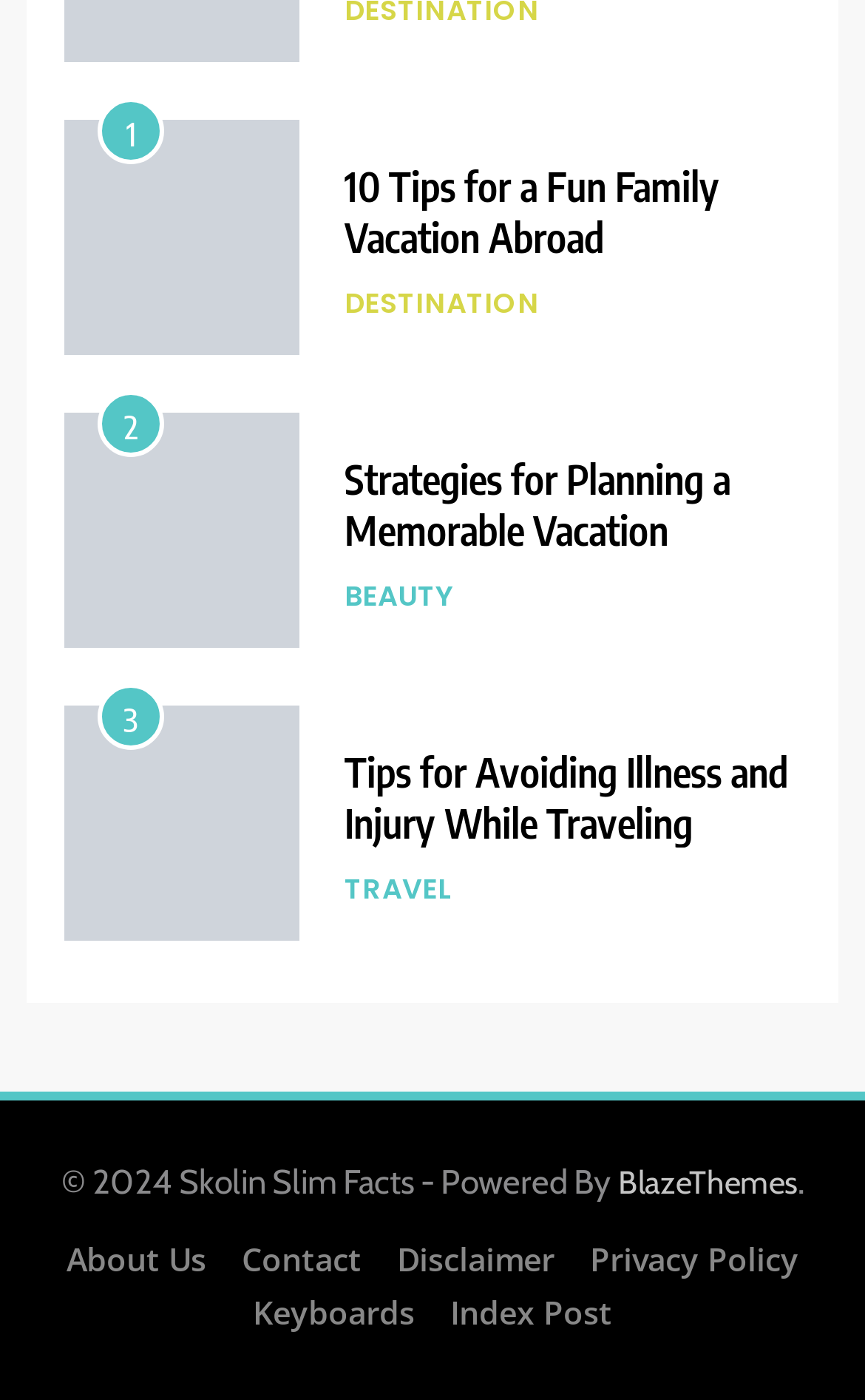What is the topic of the article?
Based on the visual information, provide a detailed and comprehensive answer.

The topic of the article can be determined by looking at the heading element which contains the text 'Budget Travel Tips, How to Explore the World Without Breaking the Bank'.